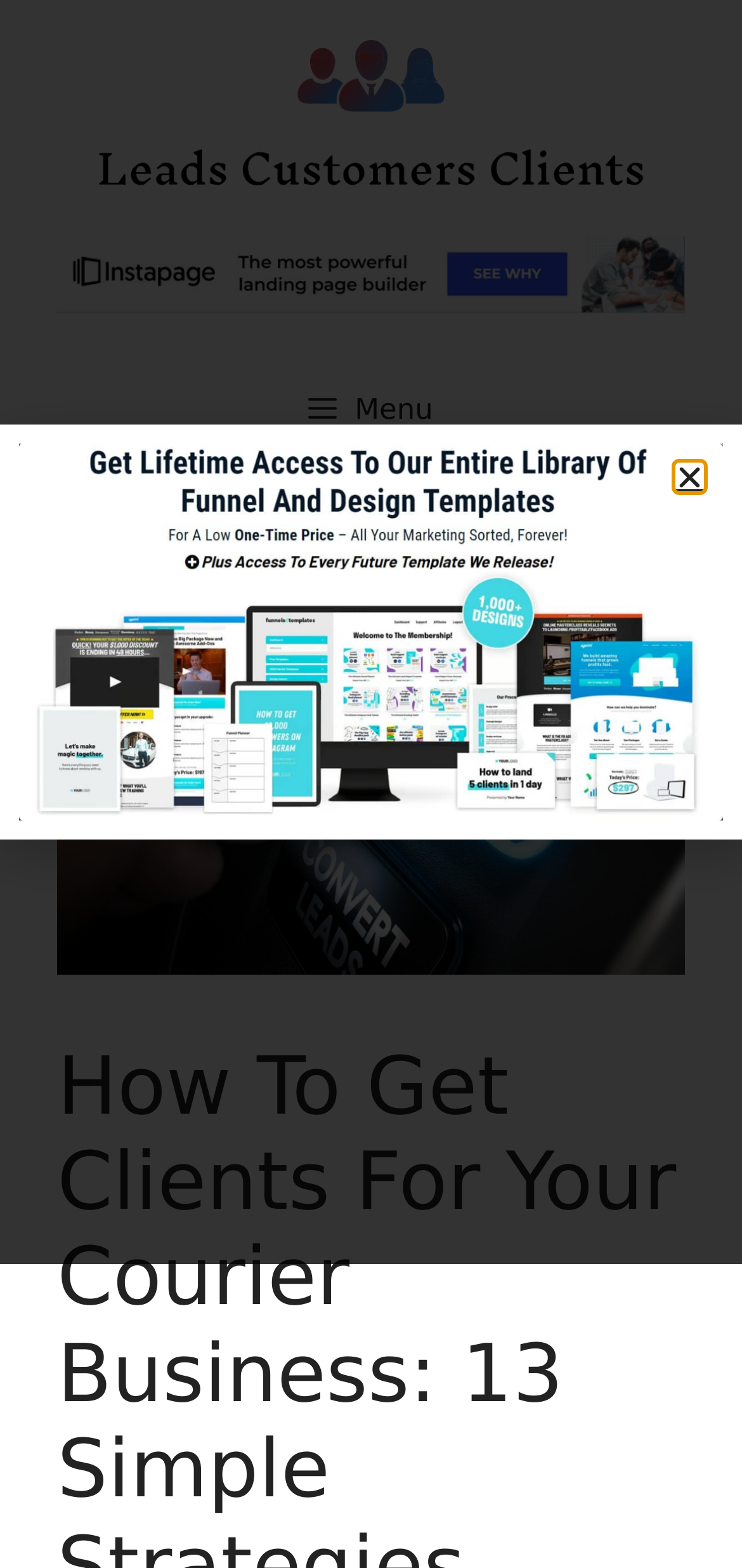Locate the bounding box coordinates of the UI element described by: "title="Leads Clients Customers"". Provide the coordinates as four float numbers between 0 and 1, formatted as [left, top, right, bottom].

[0.077, 0.059, 0.923, 0.084]